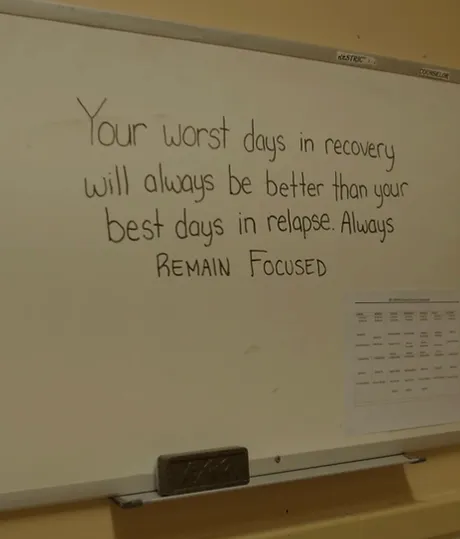What is the tone of the message on the whiteboard?
Using the image as a reference, deliver a detailed and thorough answer to the question.

The message on the whiteboard reinforces optimism and the significance of perseverance in the recovery process, serving as a reminder to individuals facing challenges in overcoming addiction.